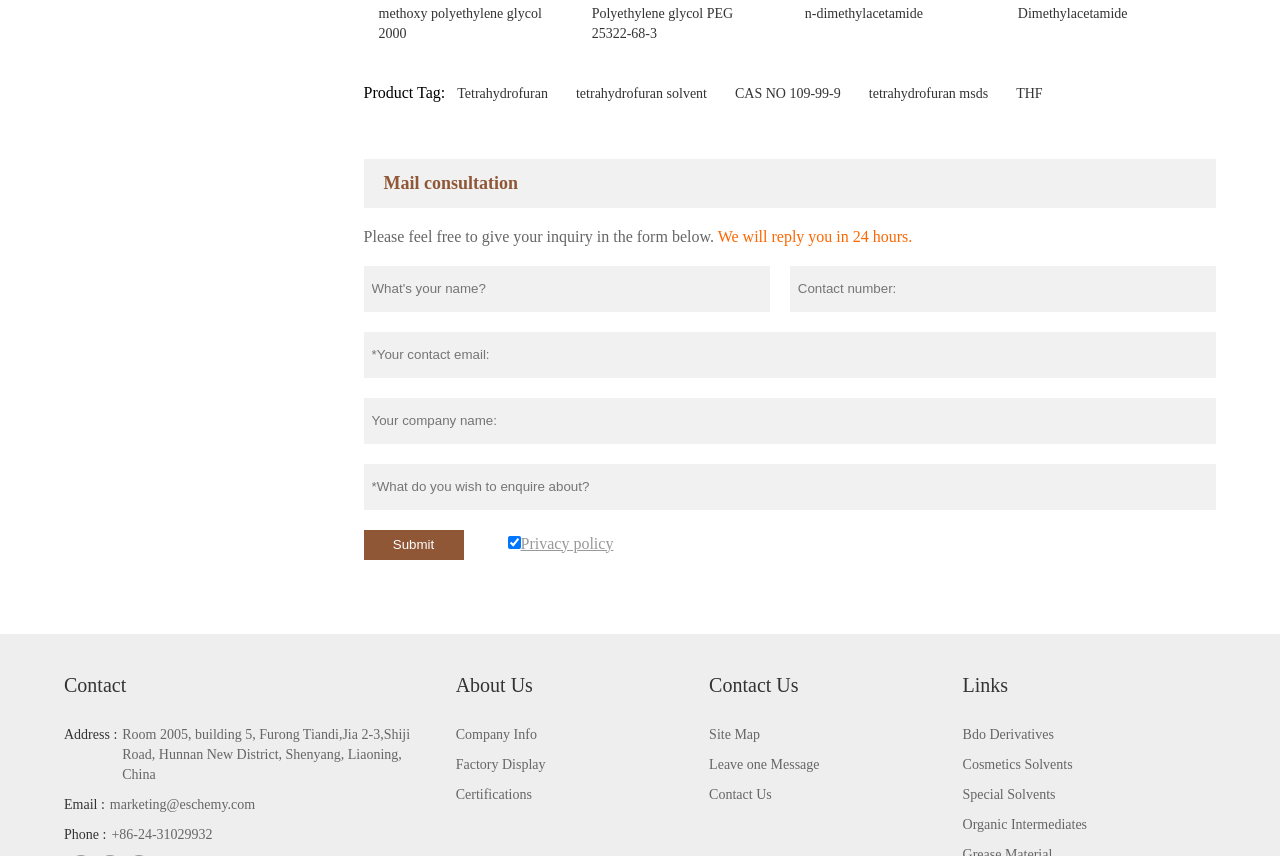Provide the bounding box coordinates for the UI element described in this sentence: "name="name" placeholder="What's your name?"". The coordinates should be four float values between 0 and 1, i.e., [left, top, right, bottom].

[0.29, 0.32, 0.595, 0.355]